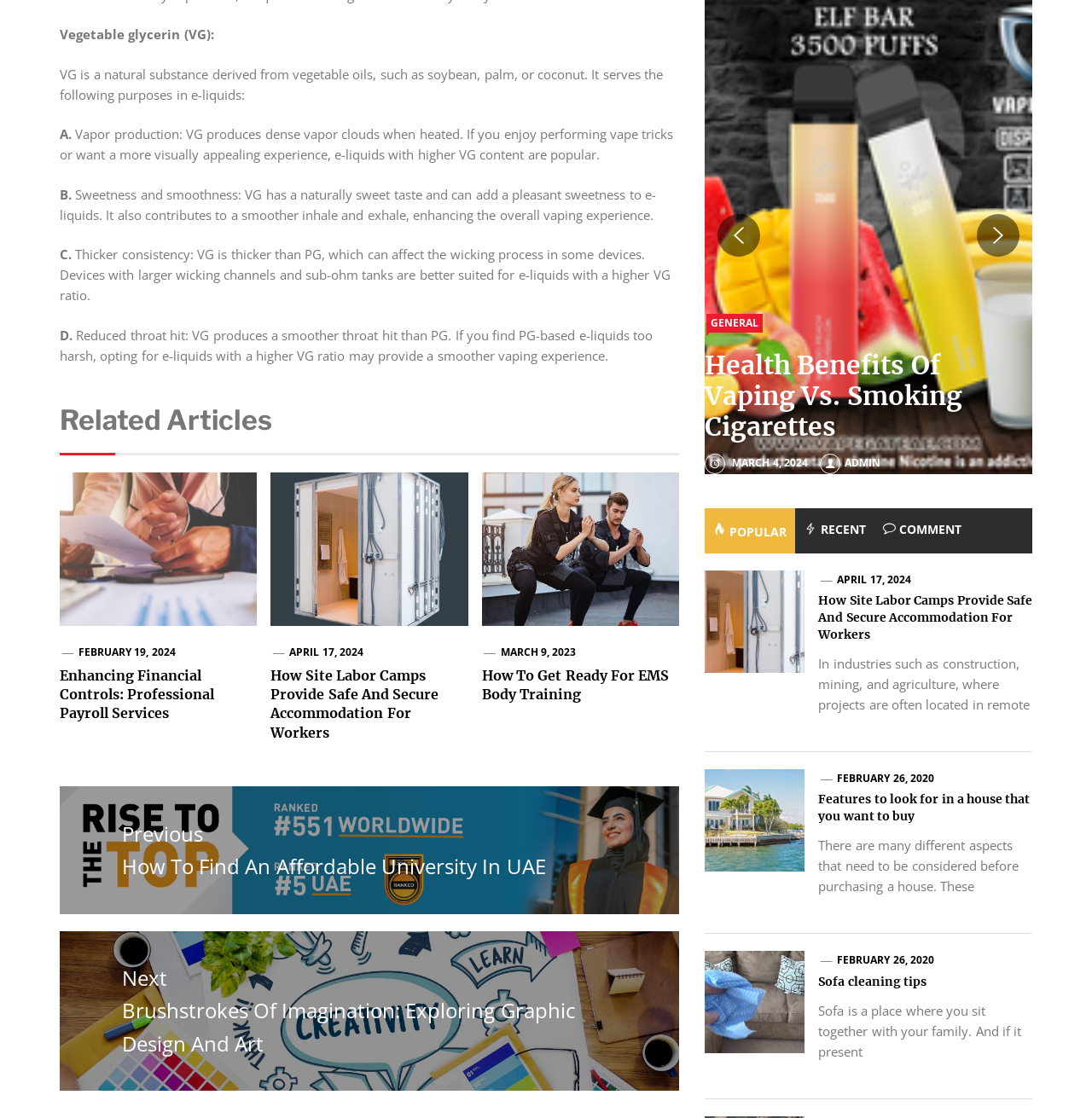Identify the bounding box coordinates of the clickable region required to complete the instruction: "Click on 'Related Articles'". The coordinates should be given as four float numbers within the range of 0 and 1, i.e., [left, top, right, bottom].

[0.055, 0.359, 0.622, 0.407]